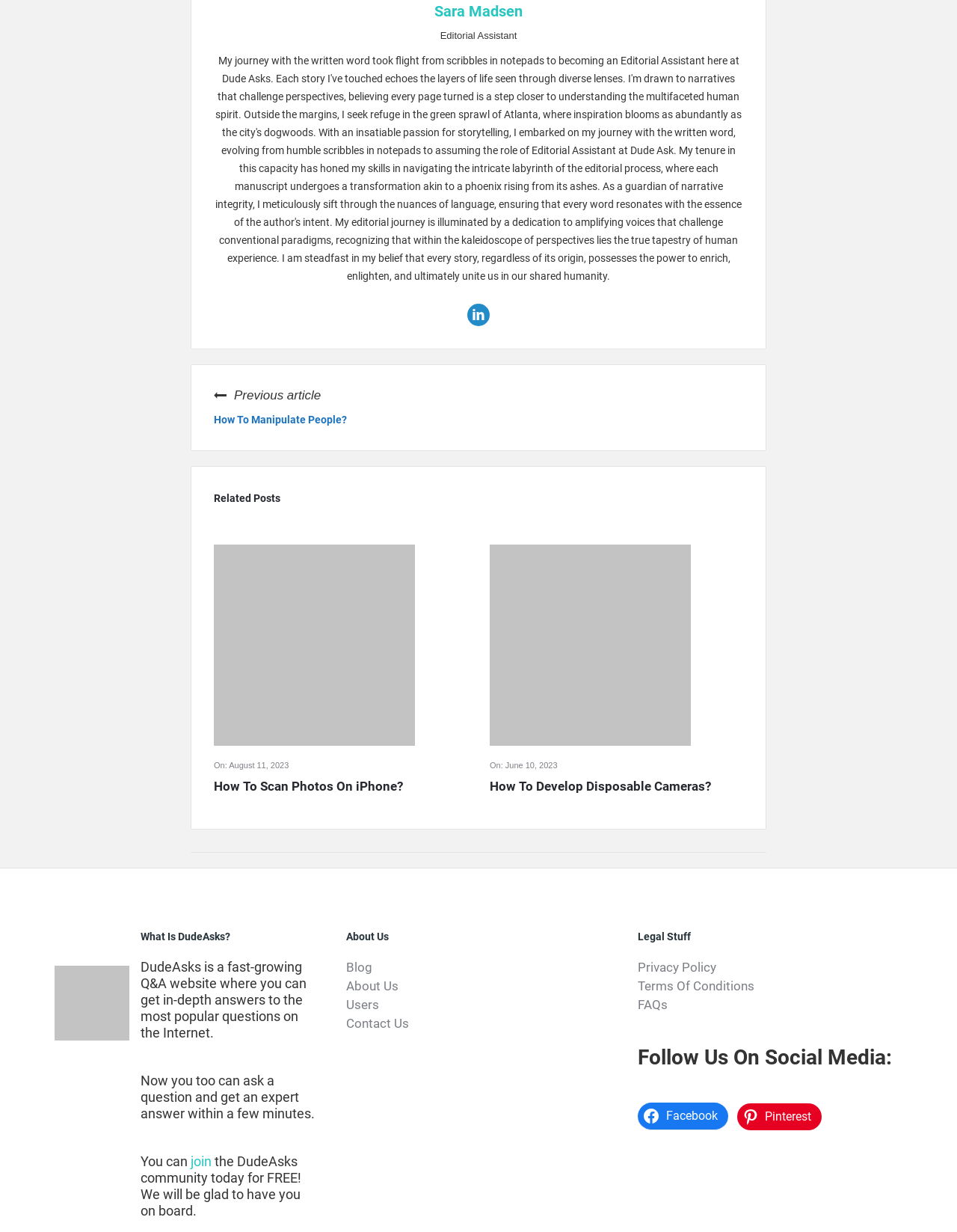Please identify the bounding box coordinates of the region to click in order to complete the given instruction: "Click on 'How To Scan Photos On iPhone?'". The coordinates should be four float numbers between 0 and 1, i.e., [left, top, right, bottom].

[0.223, 0.517, 0.434, 0.529]